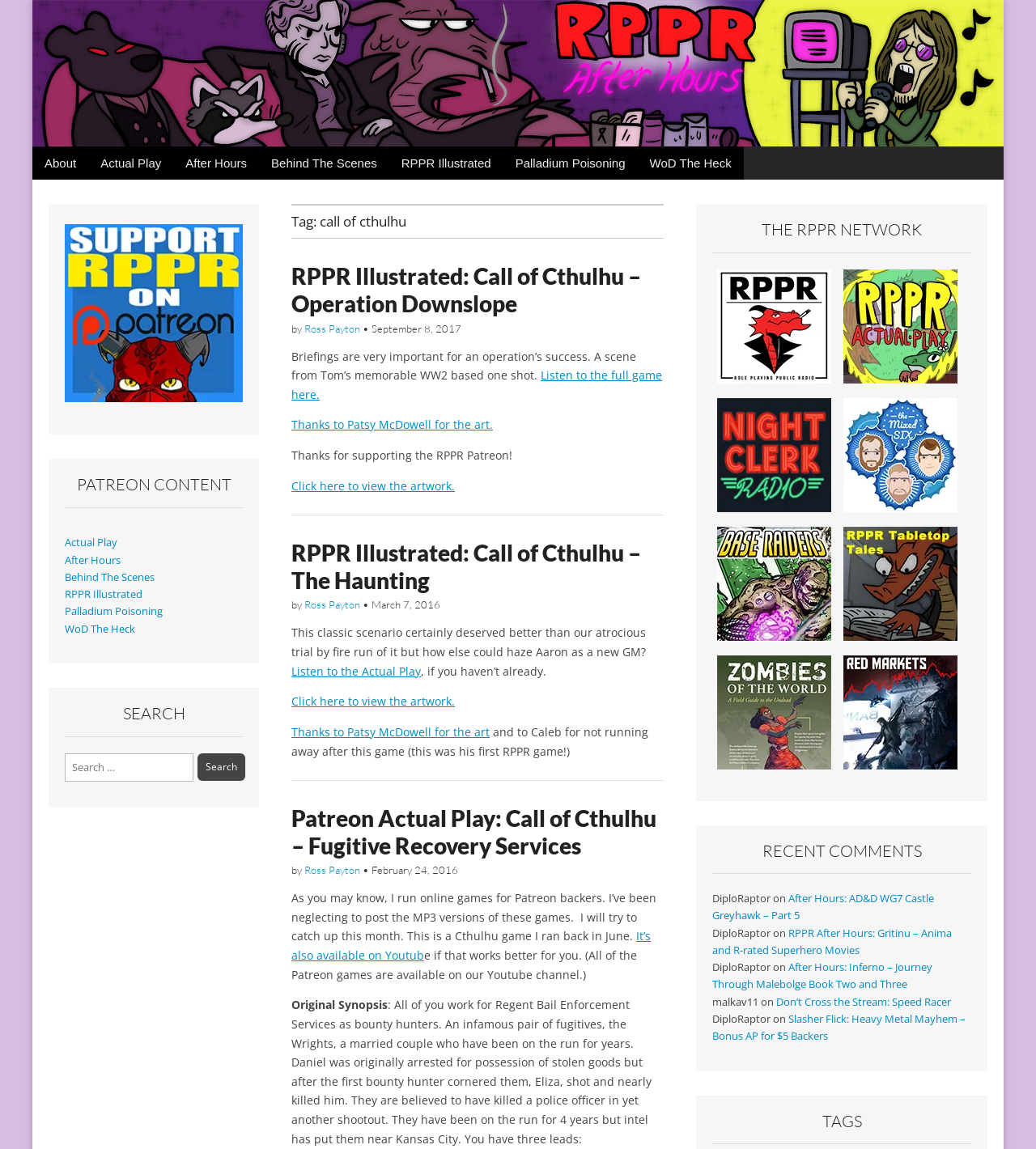Describe the entire webpage, focusing on both content and design.

The webpage is about RPPR After Hours, a section of the Role Playing Public Radio (RPPR) website. At the top, there is a main menu with links to different sections, including "About", "Actual Play", "After Hours", "Behind The Scenes", "RPPR Illustrated", "Palladium Poisoning", and "WoD The Heck". Below the main menu, there is a heading "Tag: call of cthulhu" and a series of articles related to Call of Cthulhu, a role-playing game.

The first article is titled "RPPR Illustrated: Call of Cthulhu – Operation Downslope" and has a brief description and a link to listen to the full game. There is also a link to view the artwork and a mention of the artist, Patsy McDowell. The second article is titled "RPPR Illustrated: Call of Cthulhu – The Haunting" and has a similar format to the first article.

The third article is titled "Patreon Actual Play: Call of Cthulhu – Fugitive Recovery Services" and has a longer description, including the original synopsis of the game. There are also links to listen to the game on YouTube and to view the artwork.

On the right side of the page, there is a complementary section with a heading "PATREON CONTENT" and links to different types of content, including "Actual Play", "After Hours", "Behind The Scenes", "RPPR Illustrated", "Palladium Poisoning", and "WoD The Heck". Below this section, there is a search bar with a heading "SEARCH" and a button to search.

At the bottom of the page, there is a section titled "THE RPPR NETWORK" with links to different websites and podcasts, including Role Playing Public Radio, RPPR Actual Play, Night Clerk Radio, The Mixed Six Podcast, Base Raiders, RPPR Tabletop Tales, and Zombies of the World. Each link has an accompanying image.